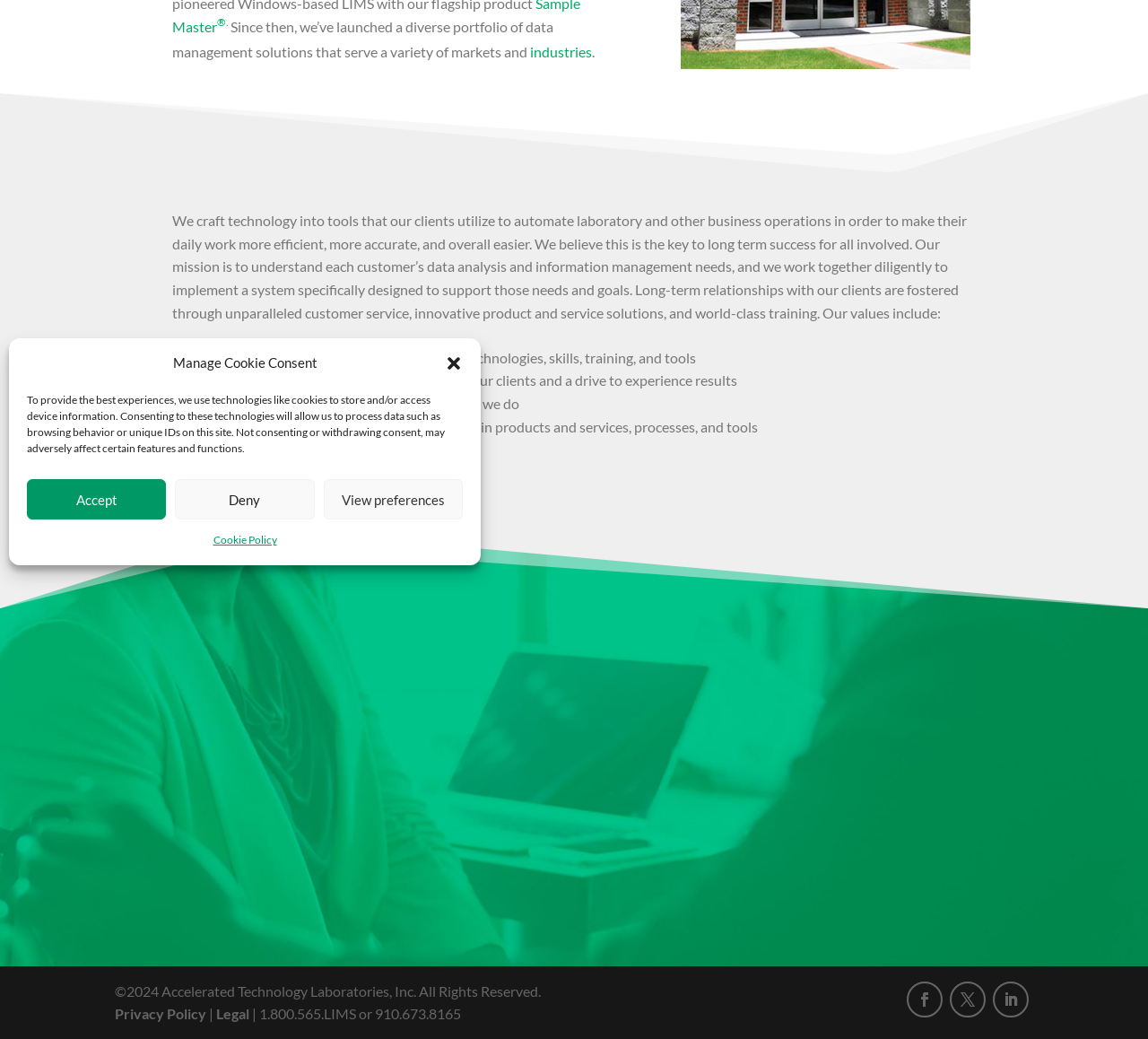From the webpage screenshot, identify the region described by Twitter. Provide the bounding box coordinates as (top-left x, top-left y, bottom-right x, bottom-right y), with each value being a floating point number between 0 and 1.

[0.827, 0.954, 0.861, 0.97]